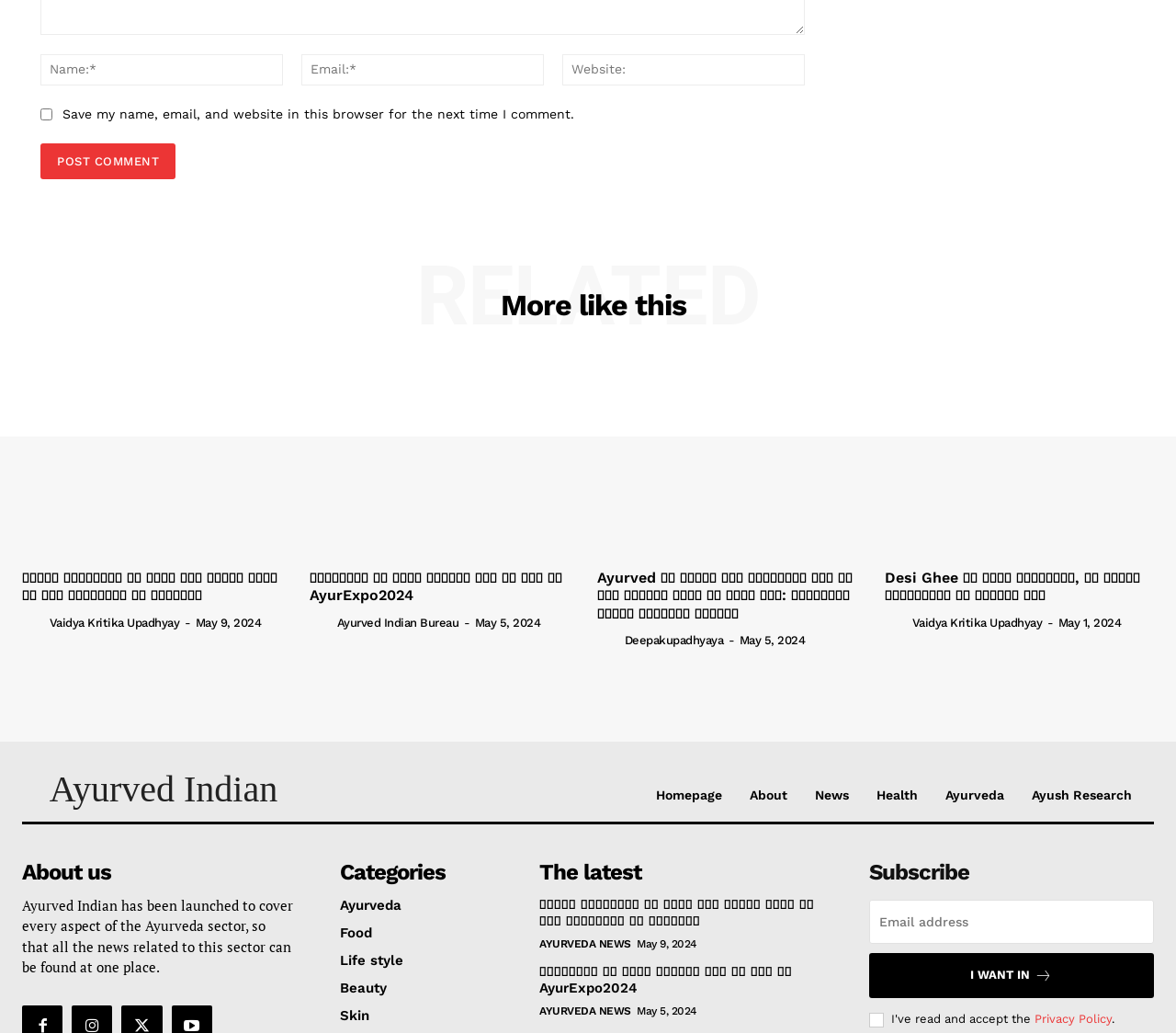Given the webpage screenshot, identify the bounding box of the UI element that matches this description: "Vaidya Kritika Upadhyay".

[0.775, 0.596, 0.886, 0.609]